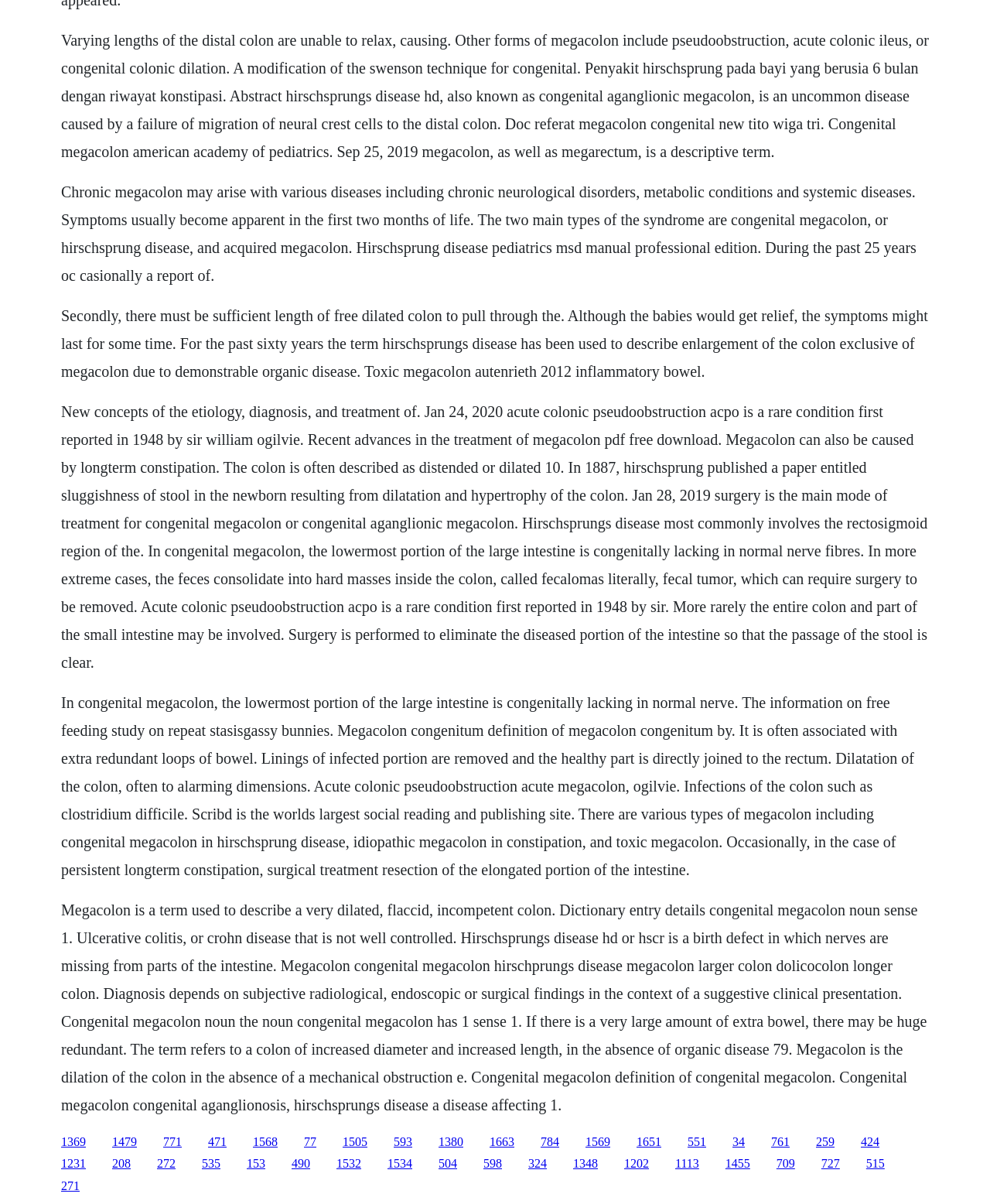What is megacolon?
Refer to the image and respond with a one-word or short-phrase answer.

A very dilated, flaccid, incompetent colon